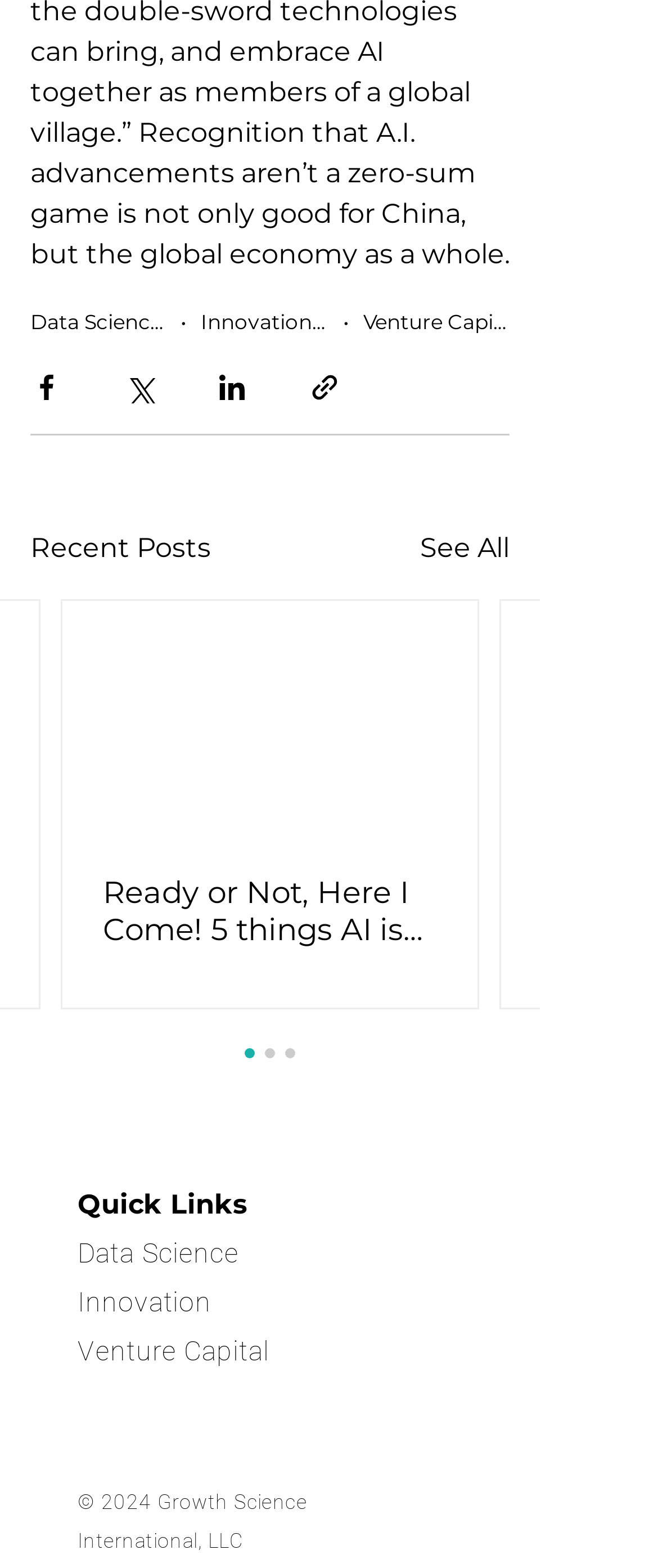By analyzing the image, answer the following question with a detailed response: How many buttons are available for sharing via social media?

I counted the number of buttons available for sharing via social media, which are Share via Facebook, Share via Twitter, Share via LinkedIn, and Share via link.